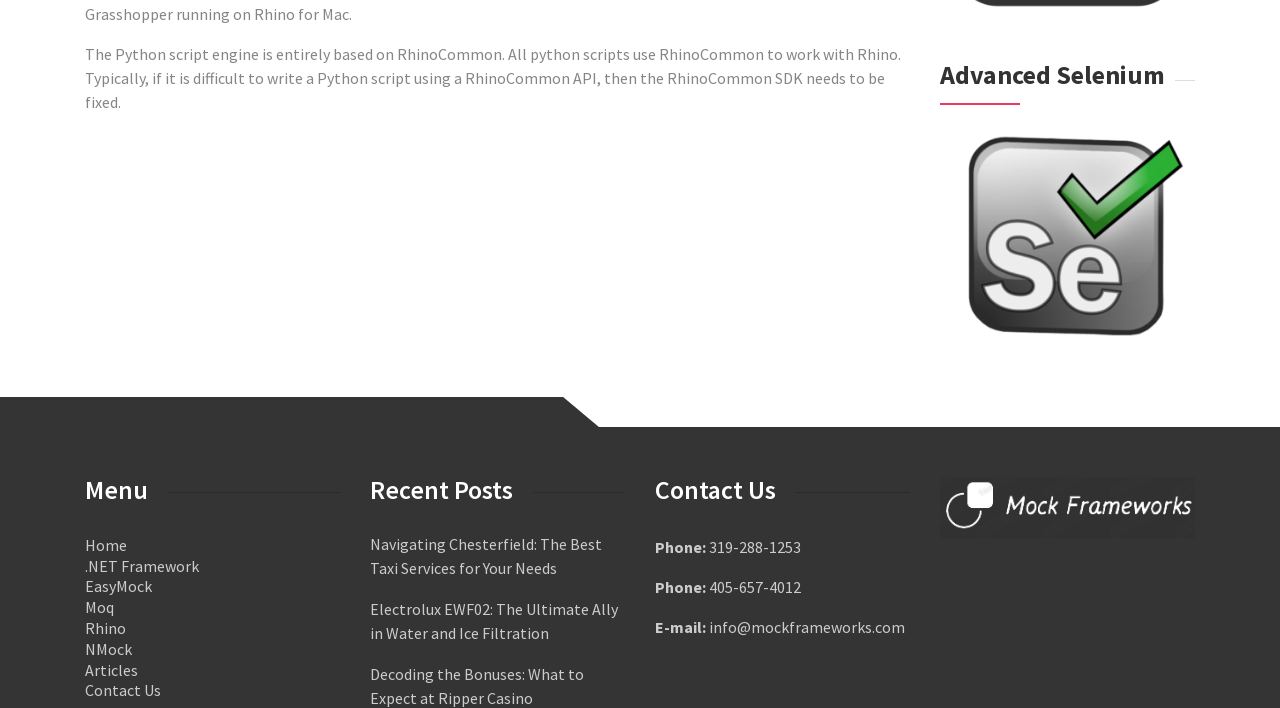What is the topic of the script engine?
Look at the image and answer the question with a single word or phrase.

Python